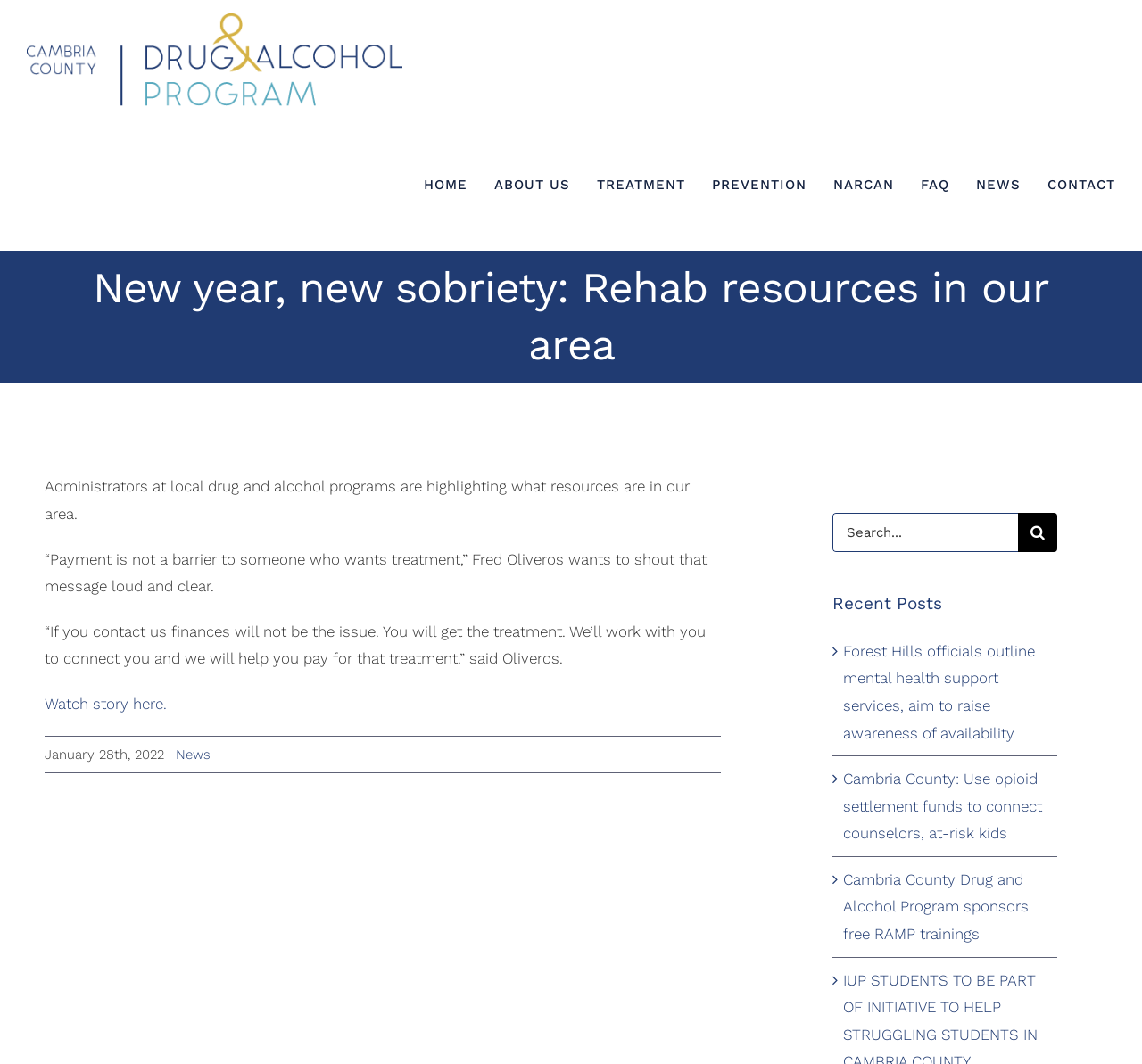Determine the bounding box coordinates for the area that needs to be clicked to fulfill this task: "Read the full story of 'Forest Hills officials outline mental health support services, aim to raise awareness of availability'". The coordinates must be given as four float numbers between 0 and 1, i.e., [left, top, right, bottom].

[0.738, 0.603, 0.906, 0.697]